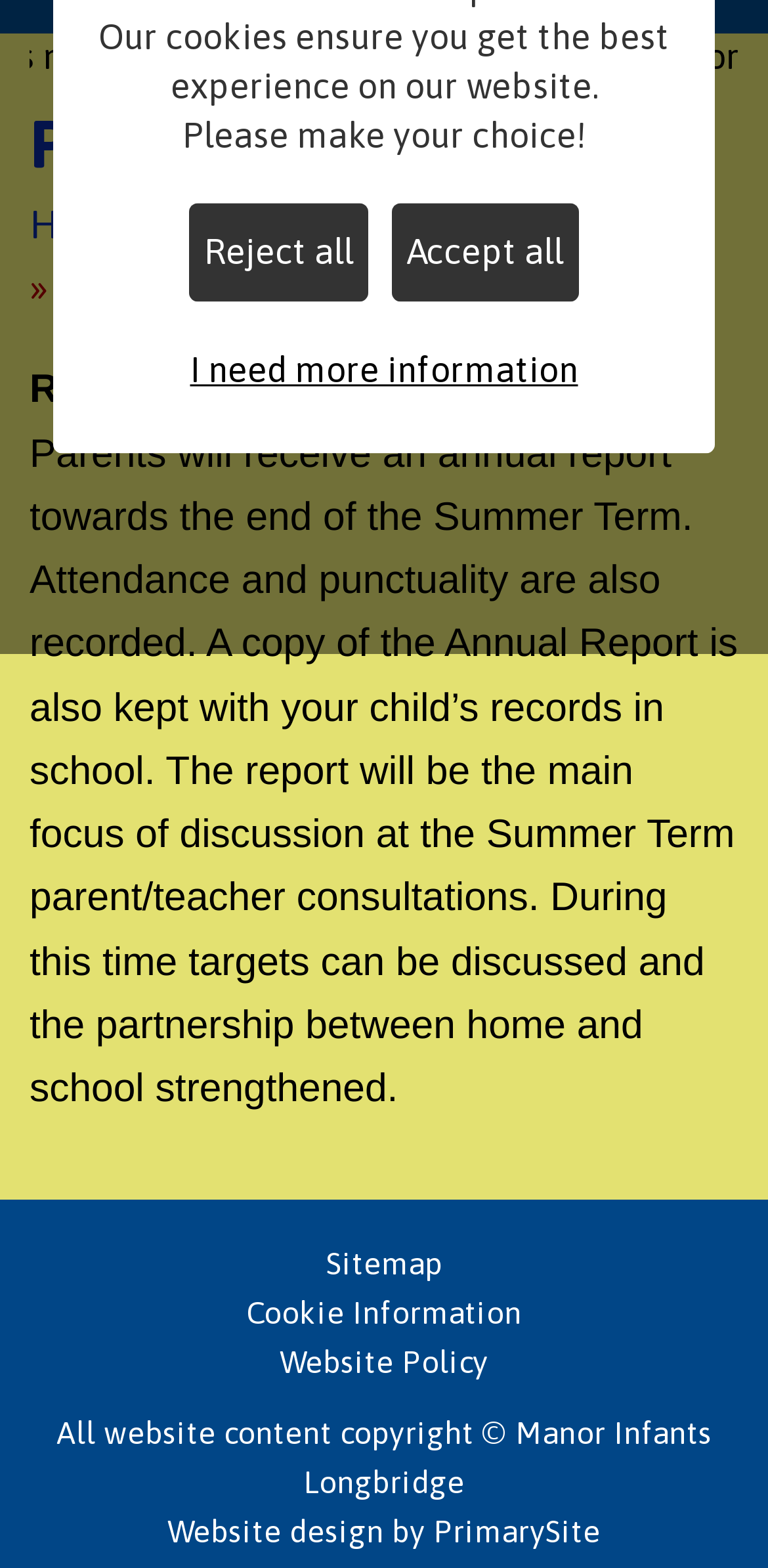From the screenshot, find the bounding box of the UI element matching this description: "Contact Details". Supply the bounding box coordinates in the form [left, top, right, bottom], each a float between 0 and 1.

[0.0, 0.076, 0.887, 0.131]